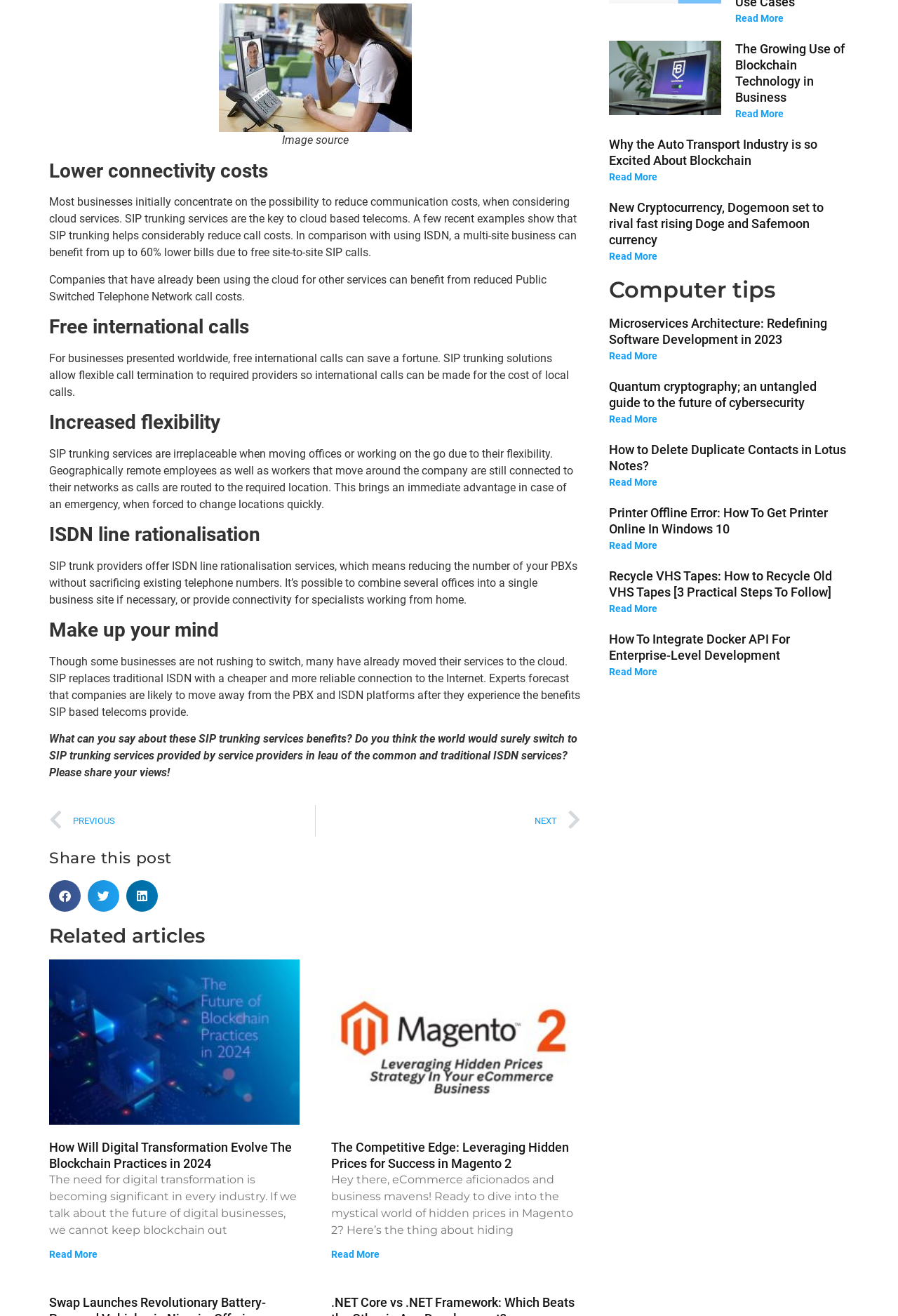For the element described, predict the bounding box coordinates as (top-left x, top-left y, bottom-right x, bottom-right y). All values should be between 0 and 1. Element description: aria-label="Share on twitter"

[0.098, 0.669, 0.133, 0.693]